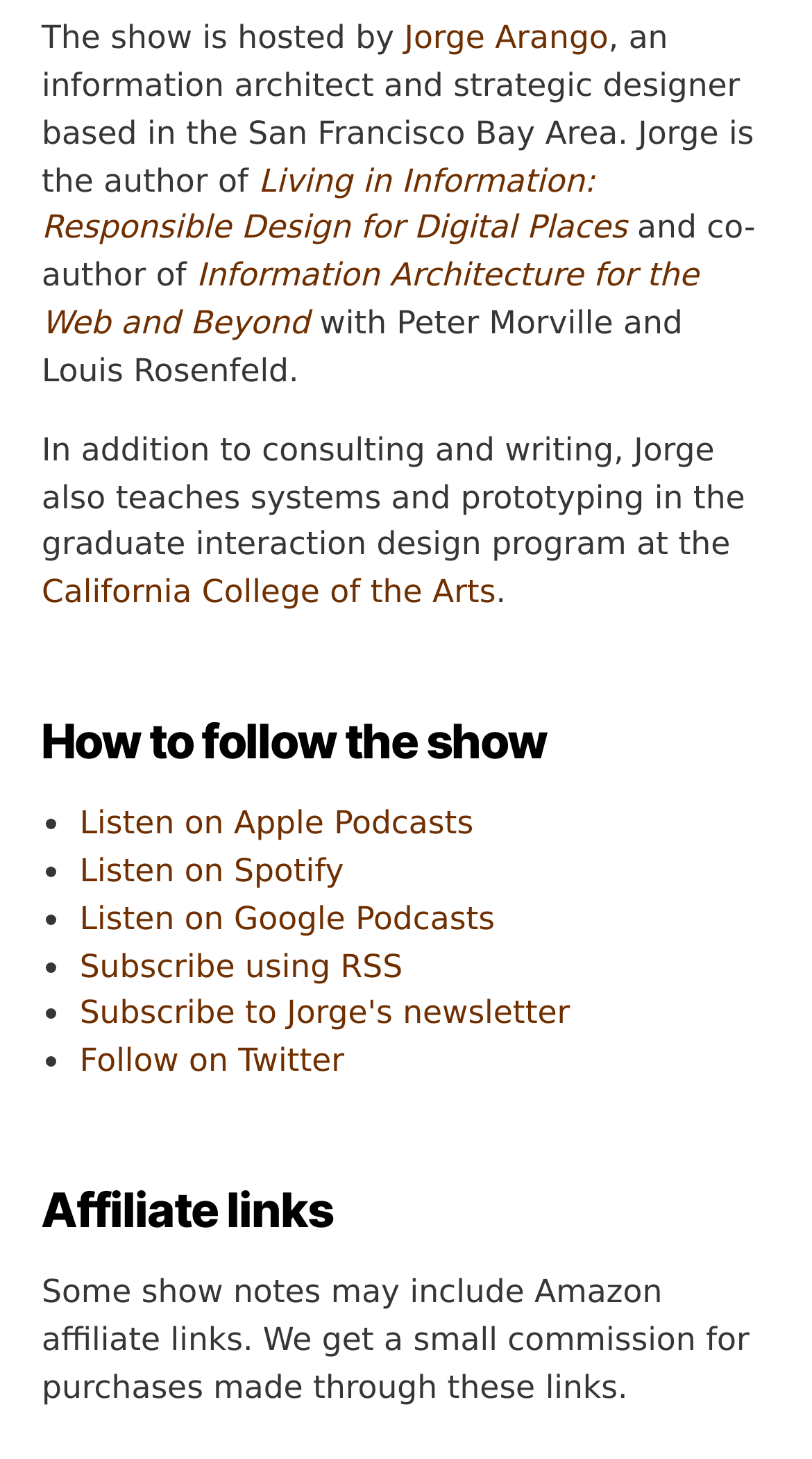What is the name of the book written by Jorge Arango?
Refer to the image and provide a one-word or short phrase answer.

Living in Information